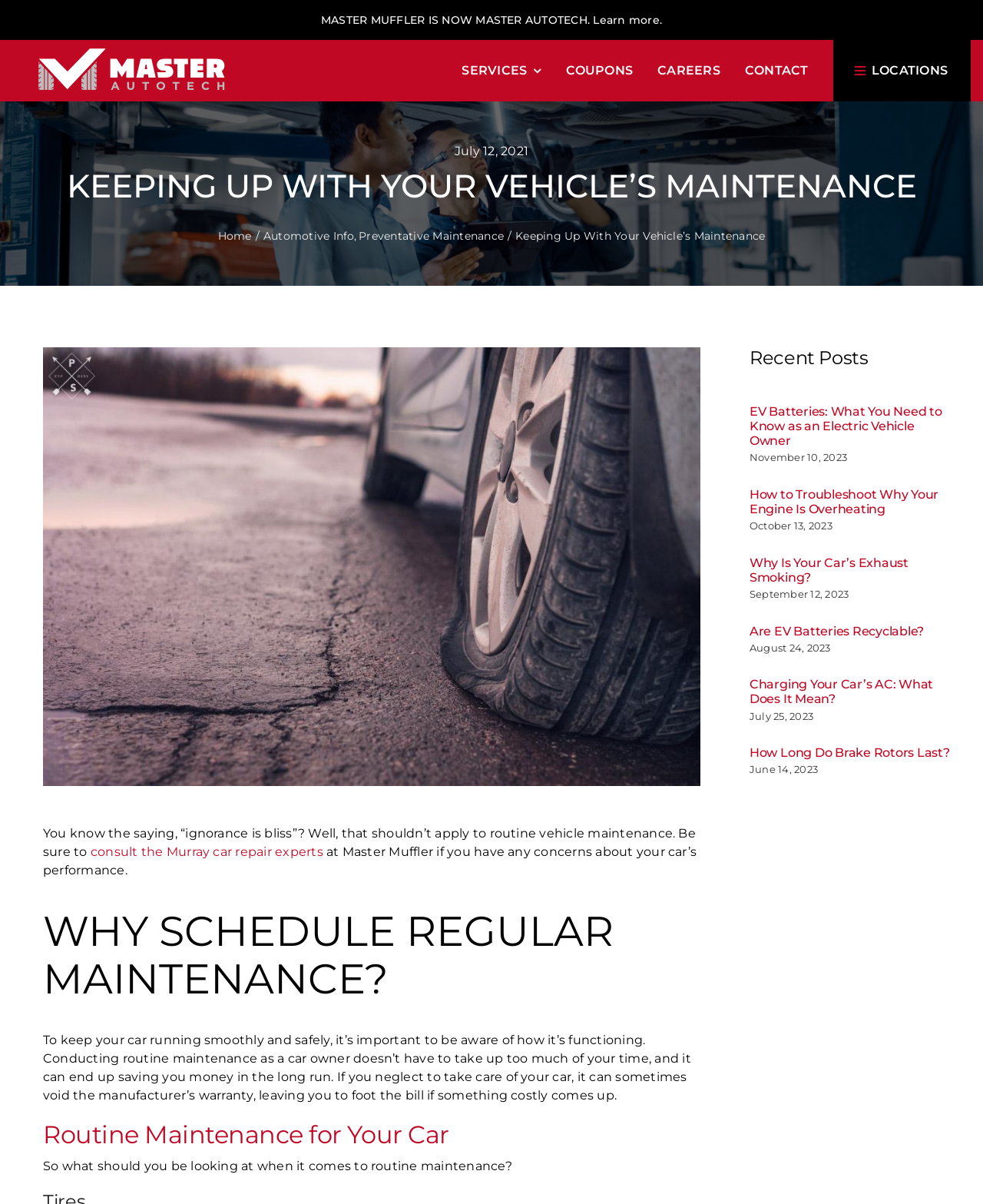Elaborate on the webpage's design and content in a detailed caption.

This webpage is about Master Autotech, a car repair service provider. At the top, there is a logo of Master Autotech and a link to learn more about the company's name change from Master Muffler. Below the logo, there is a navigation menu with links to services, coupons, careers, contact, and locations.

On the left side, there is a breadcrumb navigation menu showing the current page's hierarchy, with links to home, automotive info, and preventative maintenance. Next to the breadcrumb menu, there is a date "July 12, 2021" displayed.

The main content of the page is divided into several sections. The first section has a heading "KEEPING UP WITH YOUR VEHICLE’S MAINTENANCE" and an image of a car with a flat tire on the road. Below the image, there is a paragraph of text discussing the importance of routine vehicle maintenance, followed by a link to consult the Murray car repair experts at Master Muffler.

The next section has a heading "WHY SCHEDULE REGULAR MAINTENANCE?" and a paragraph of text explaining the benefits of regular maintenance, such as keeping the car running smoothly and safely, and saving money in the long run.

The following section has a heading "Routine Maintenance for Your Car" and a paragraph of text asking what car owners should look for when it comes to routine maintenance.

Below these sections, there is a section with a heading "Recent Posts" and a list of four articles with headings, links, and dates. The articles are about EV batteries, troubleshooting engine overheating, car exhaust smoking, and brake rotors.

At the bottom of the page, there is a link to go back to the top of the page.